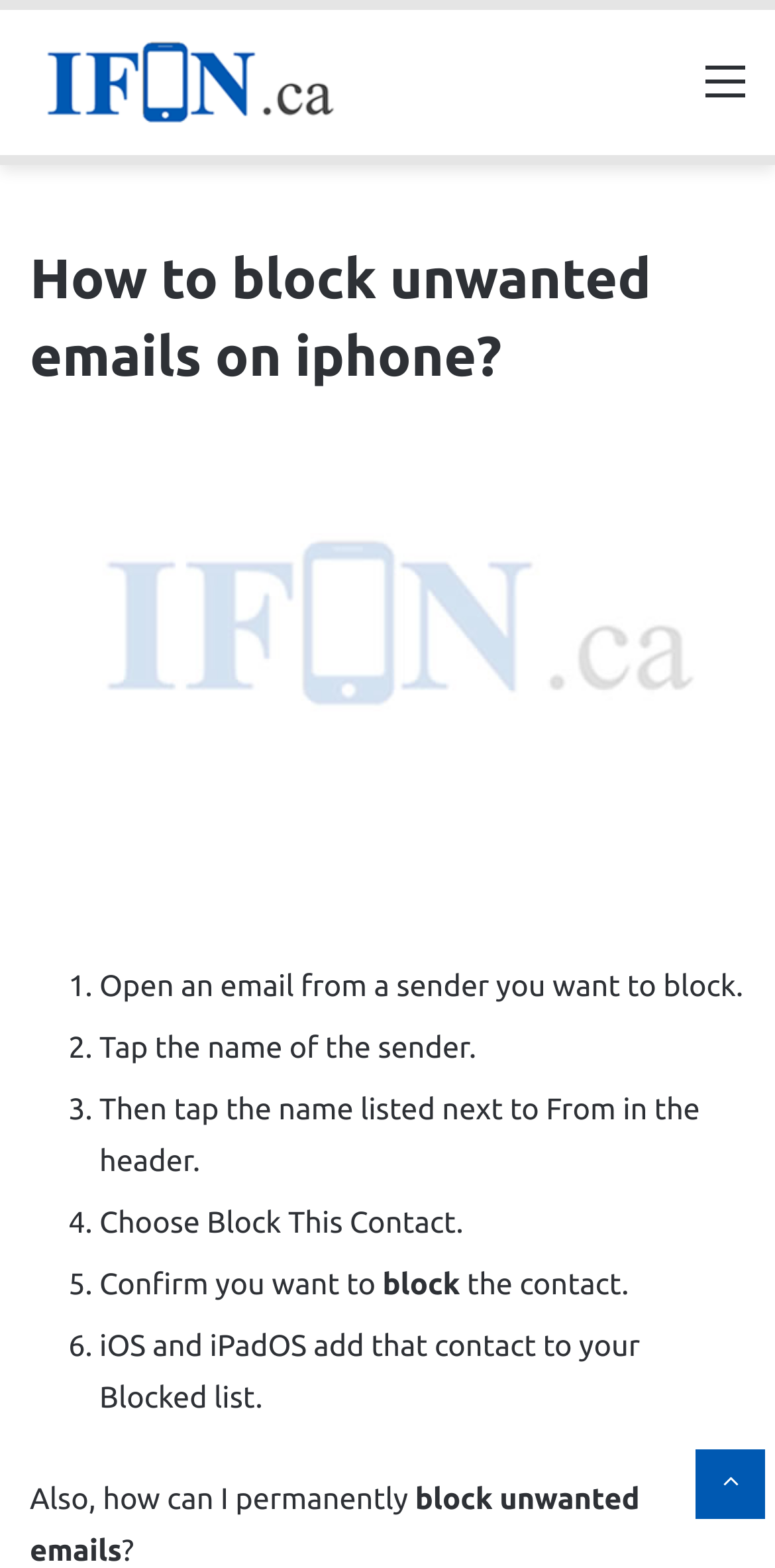Identify and provide the main heading of the webpage.

How to block unwanted emails on iphone?